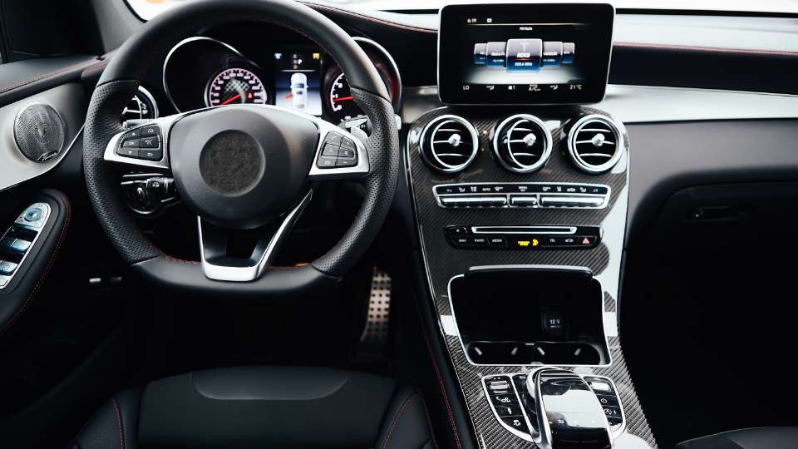Produce a meticulous caption for the image.

The image showcases a sophisticated interior of a European car, emphasizing the luxurious design and advanced technology typical of high-performance vehicles. In the forefront, the sleek, multi-function steering wheel features various controls, designed for intuitiveness and ease of use. The dashboard displays a high-resolution infotainment system, prominently positioned in the center, enabling seamless access to navigation, music, and vehicle settings.

Just below the infotainment screen, three circular air vents integrate seamlessly into the refined aesthetic, while the center console is adorned with a glossy finish, housing an array of controls and storage compartments. This interior scene reflects the meticulous craftsmanship and precision engineering characteristic of European automakers, making it an ideal representation of sophistication in automotive design.